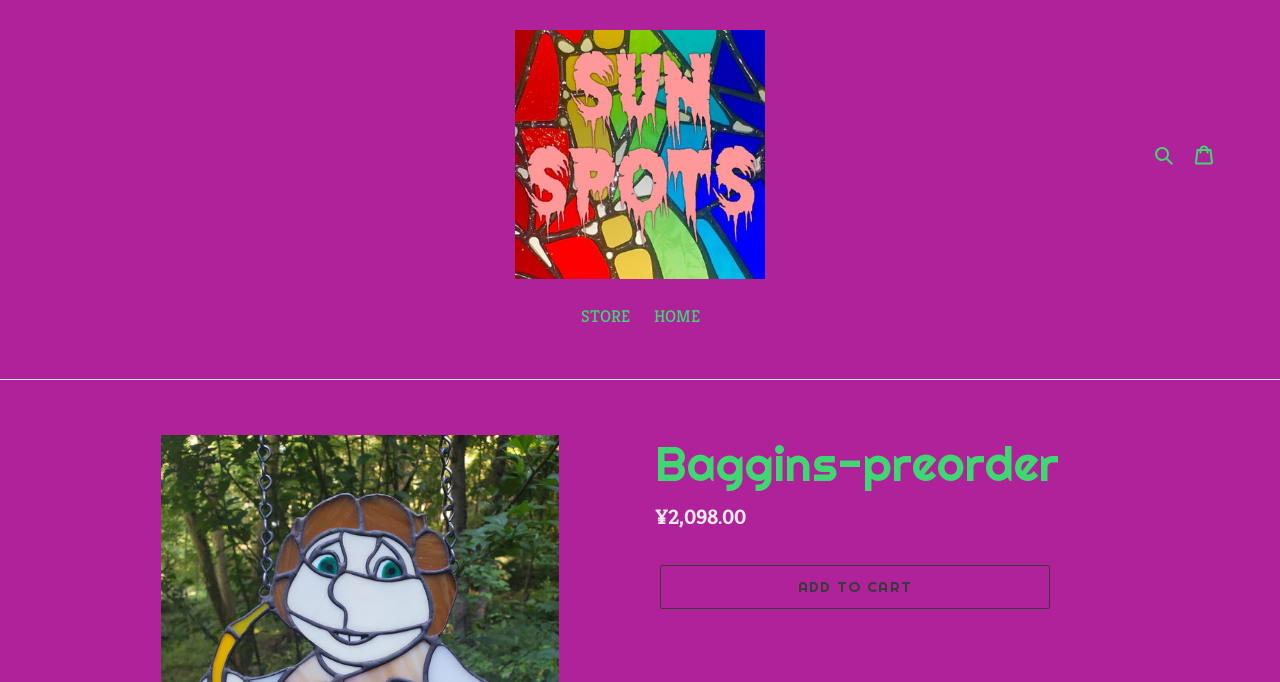How many navigation links are at the top?
Refer to the screenshot and answer in one word or phrase.

3